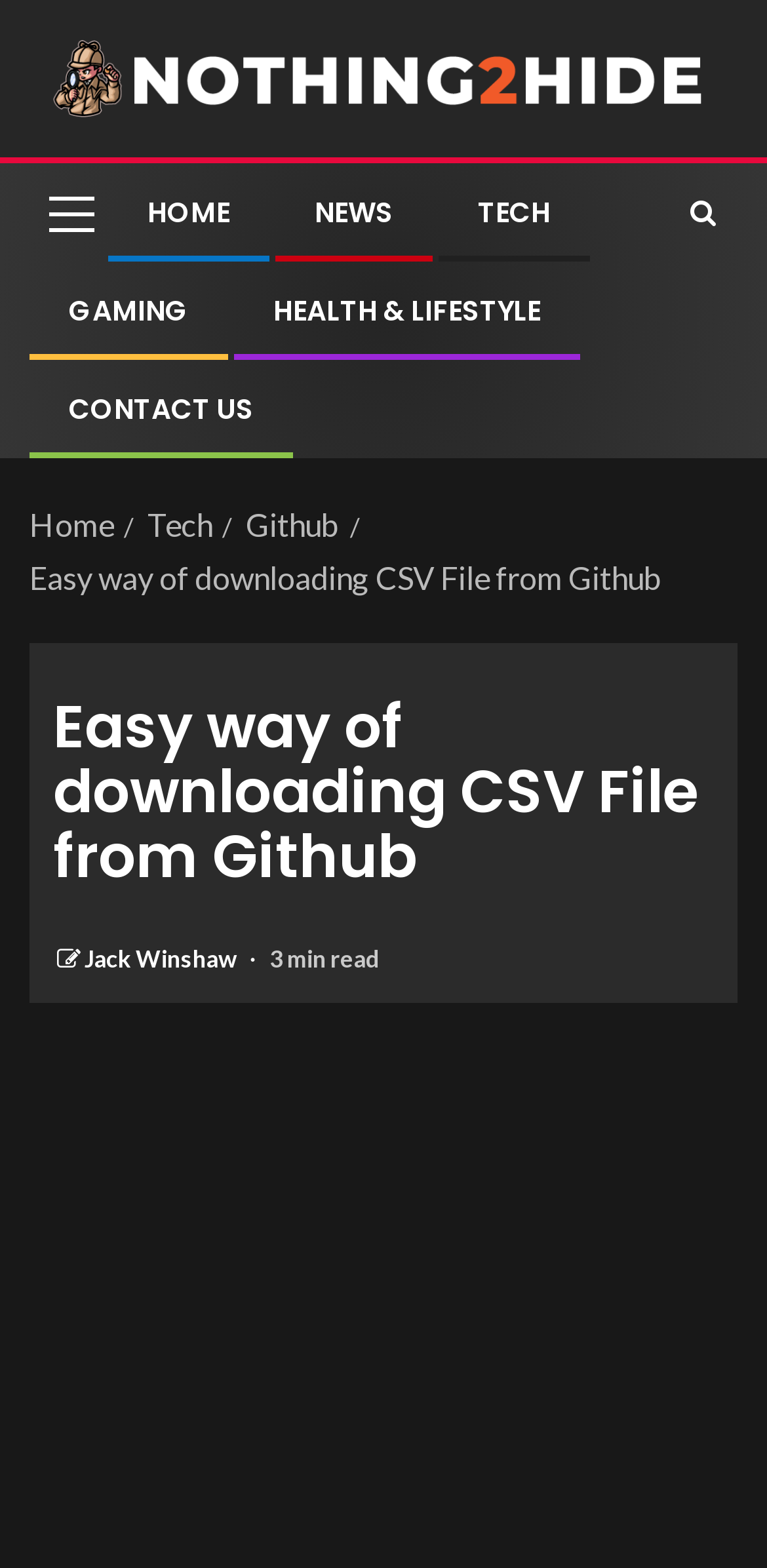Identify the bounding box coordinates of the part that should be clicked to carry out this instruction: "go to home page".

[0.192, 0.122, 0.3, 0.147]